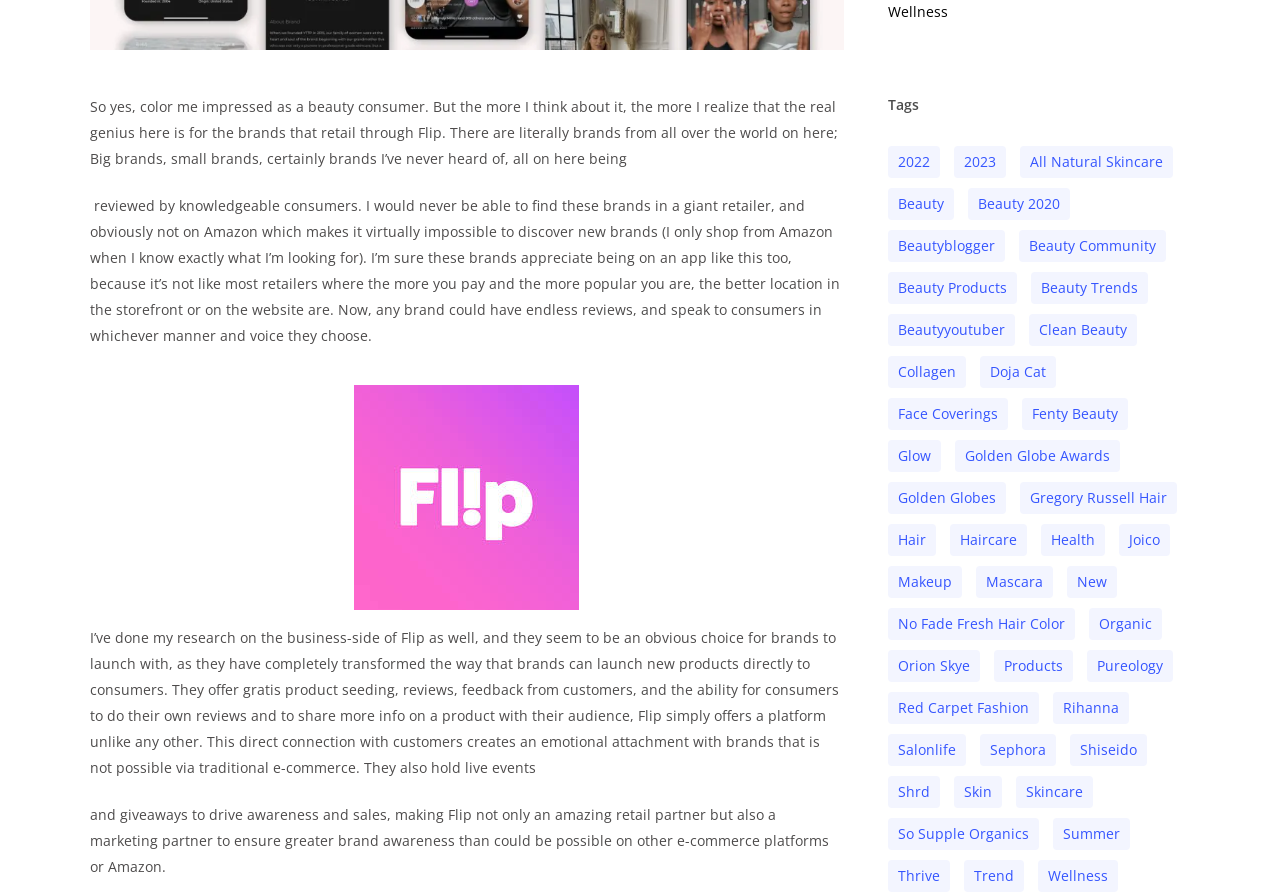Find and specify the bounding box coordinates that correspond to the clickable region for the instruction: "Read the review about beauty products".

[0.07, 0.109, 0.655, 0.188]